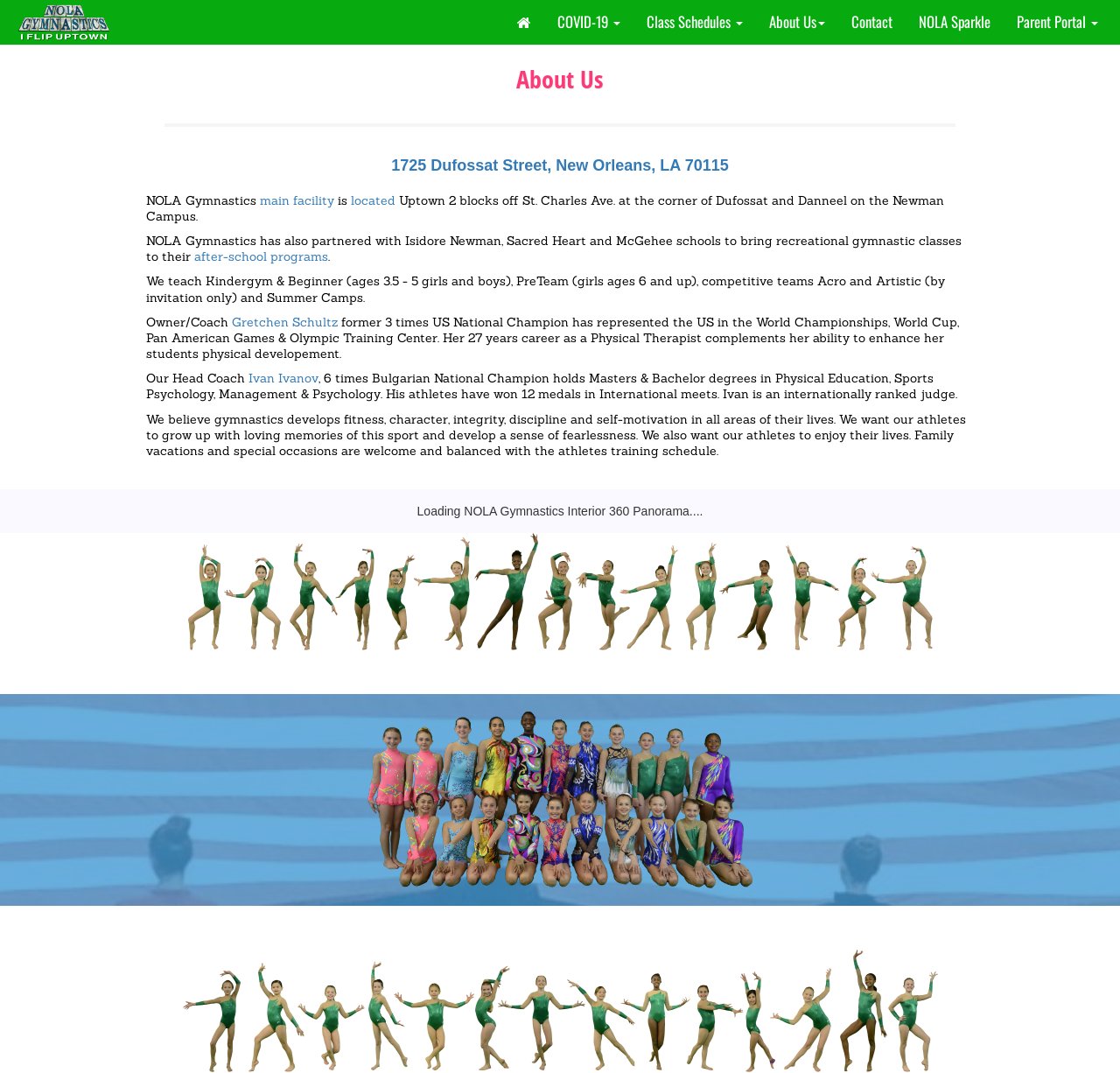Determine the bounding box coordinates of the region that needs to be clicked to achieve the task: "Go to the Contact page".

[0.748, 0.0, 0.809, 0.041]